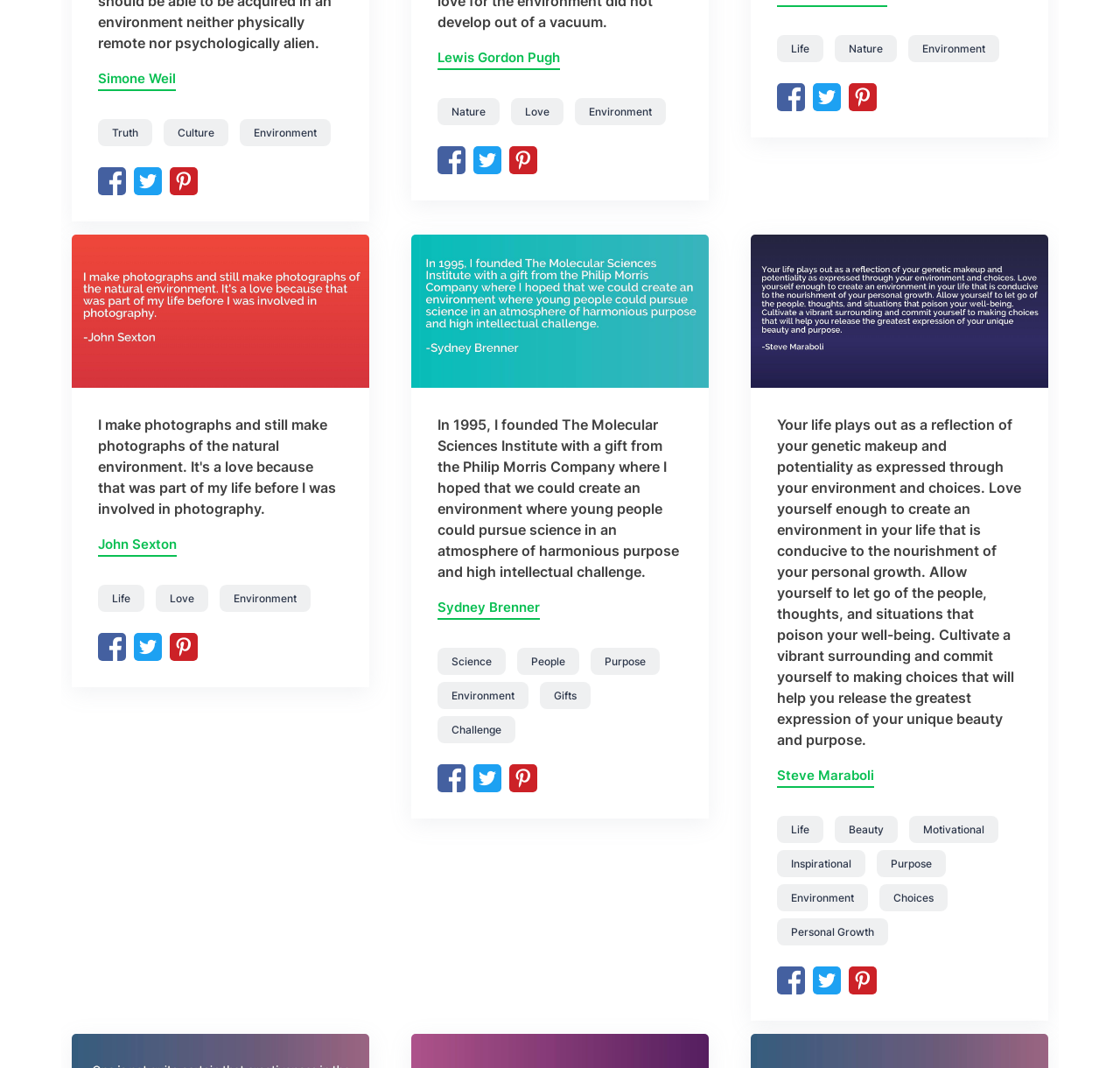What is the name of the person who founded The Molecular Sciences Institute?
Using the visual information, answer the question in a single word or phrase.

Sydney Brenner